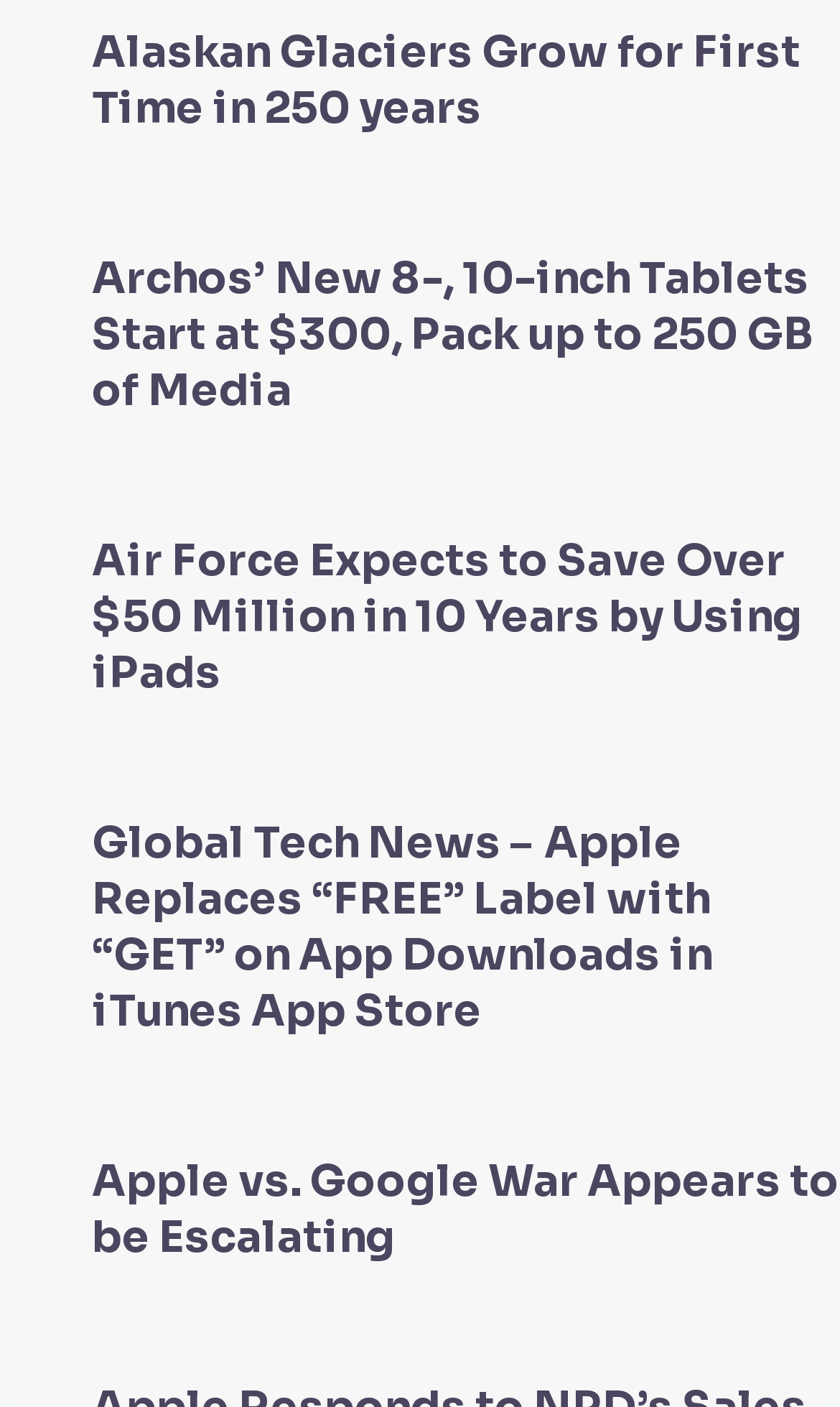Answer the question below in one word or phrase:
How many articles are on this webpage?

4